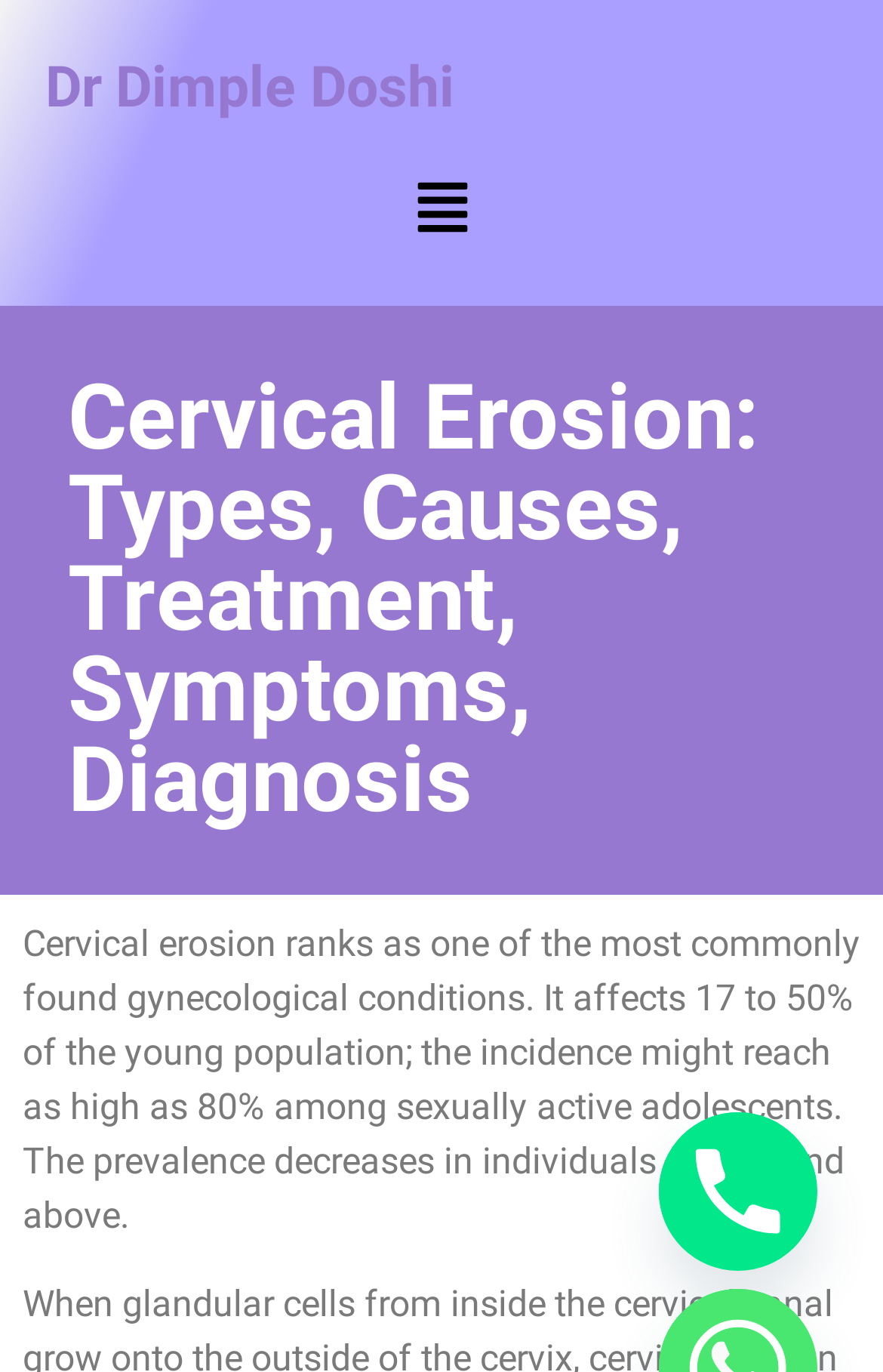Using the information in the image, could you please answer the following question in detail:
What percentage of the young population is affected by cervical erosion?

According to the static text element, cervical erosion affects 17 to 50% of the young population, and the incidence might reach as high as 80% among sexually active adolescents.